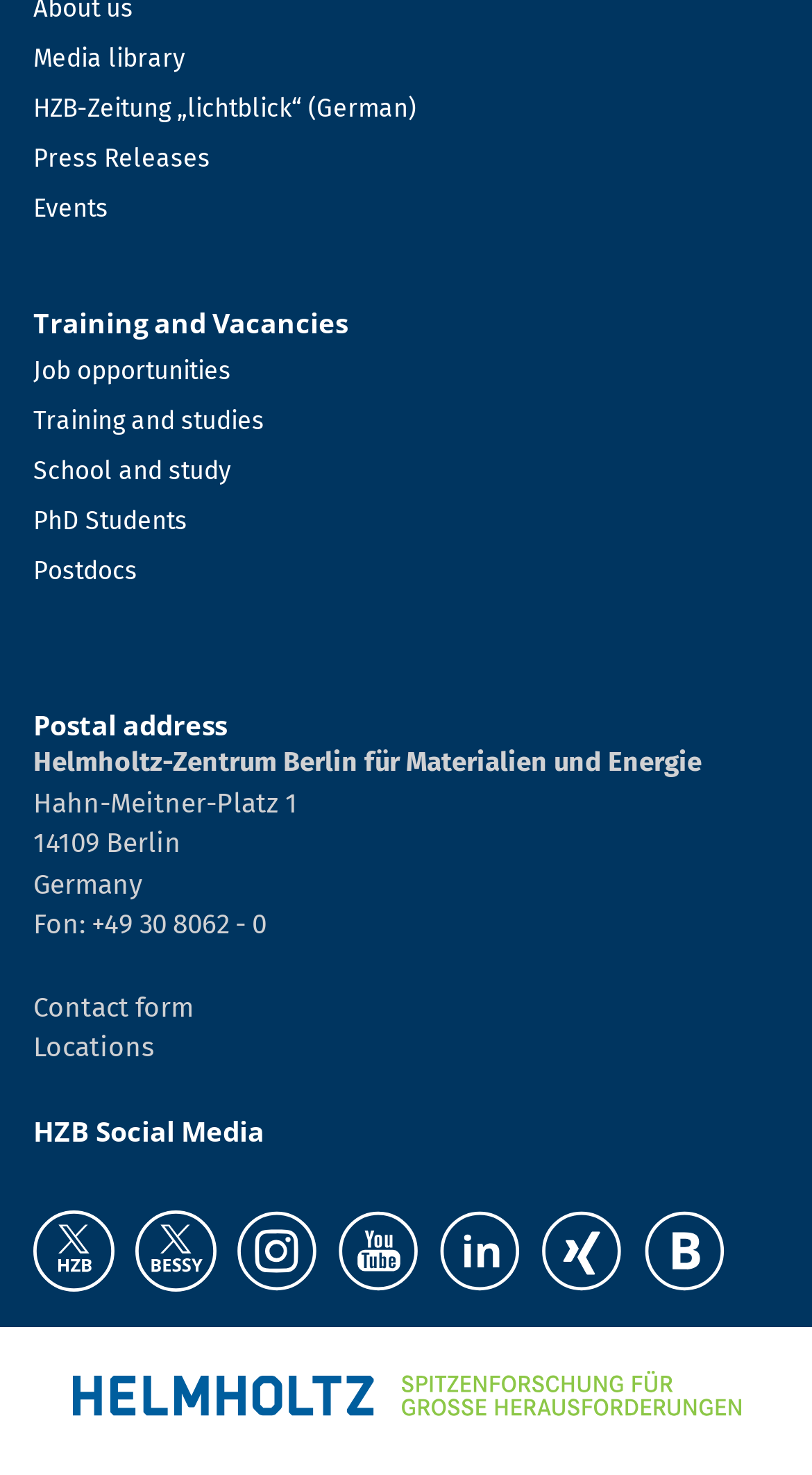Pinpoint the bounding box coordinates of the clickable element to carry out the following instruction: "View HZB on Instagram."

[0.292, 0.821, 0.39, 0.876]